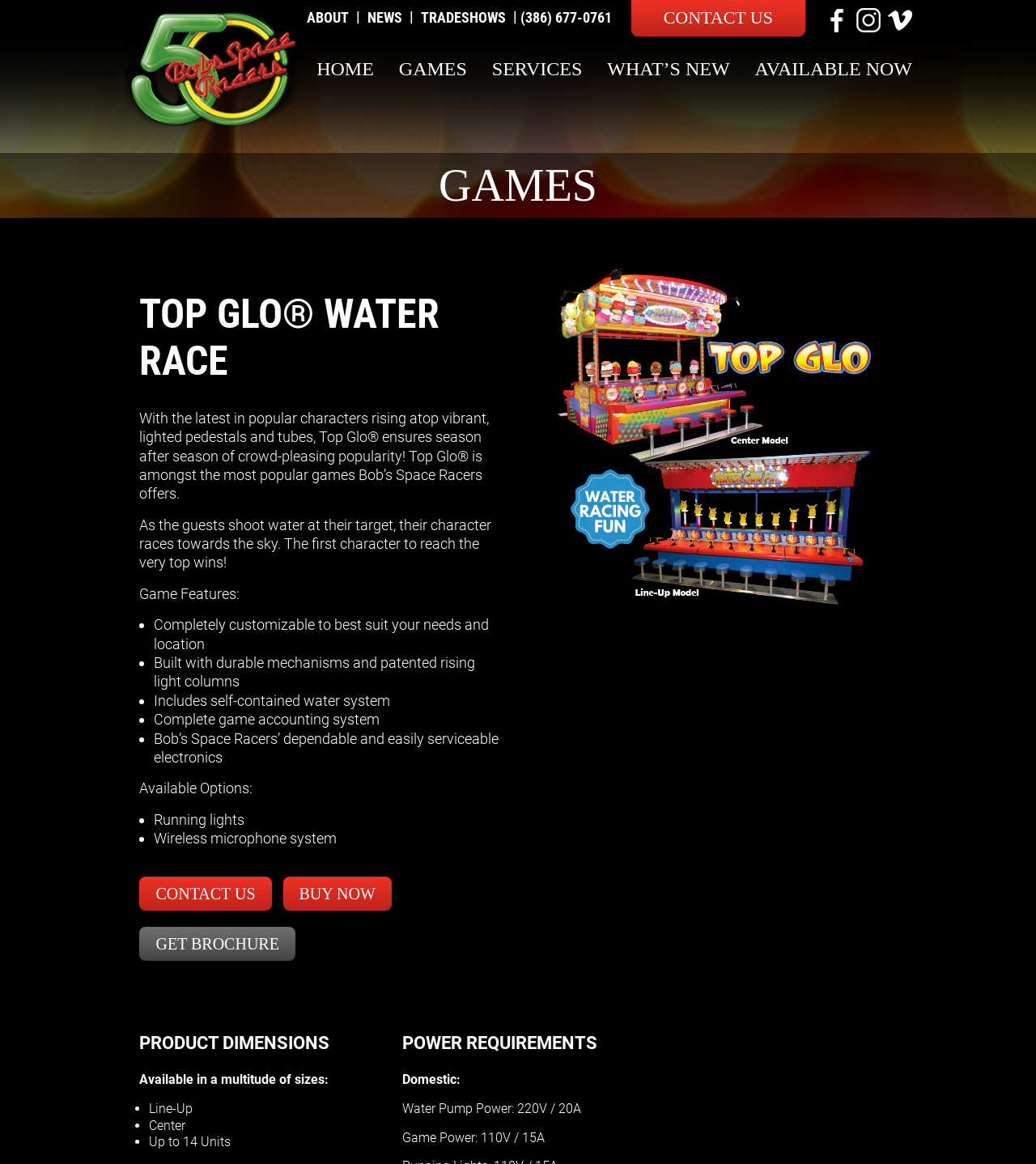Please identify the bounding box coordinates of the element I should click to complete this instruction: 'Click the GAMES link'. The coordinates should be given as four float numbers between 0 and 1, like this: [left, top, right, bottom].

[0.385, 0.048, 0.451, 0.07]